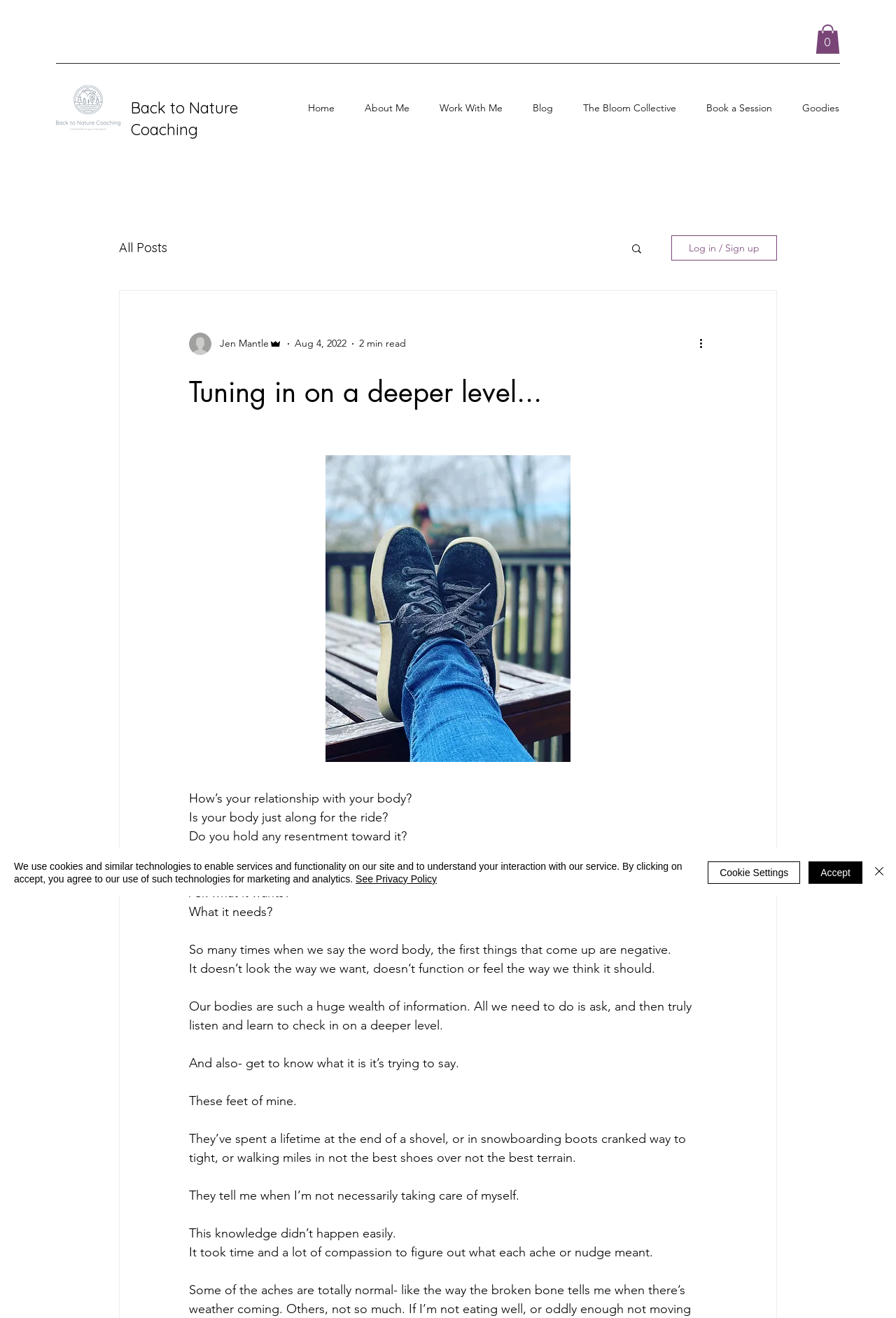Respond to the question with just a single word or phrase: 
What is the topic of the article?

Body awareness